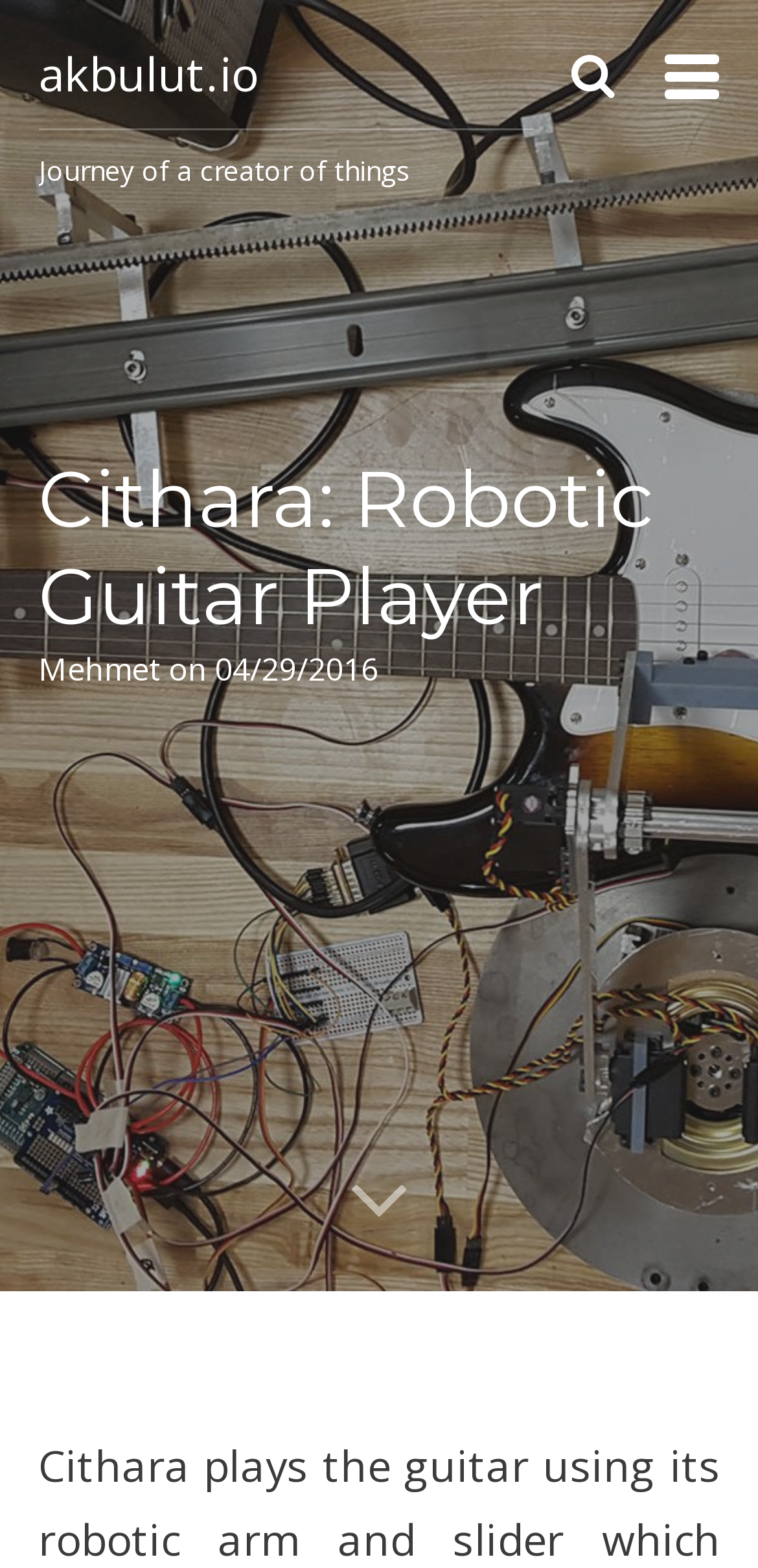Using the element description parent_node: Cithara: Robotic Guitar Player, predict the bounding box coordinates for the UI element. Provide the coordinates in (top-left x, top-left y, bottom-right x, bottom-right y) format with values ranging from 0 to 1.

[0.0, 0.704, 1.0, 0.823]